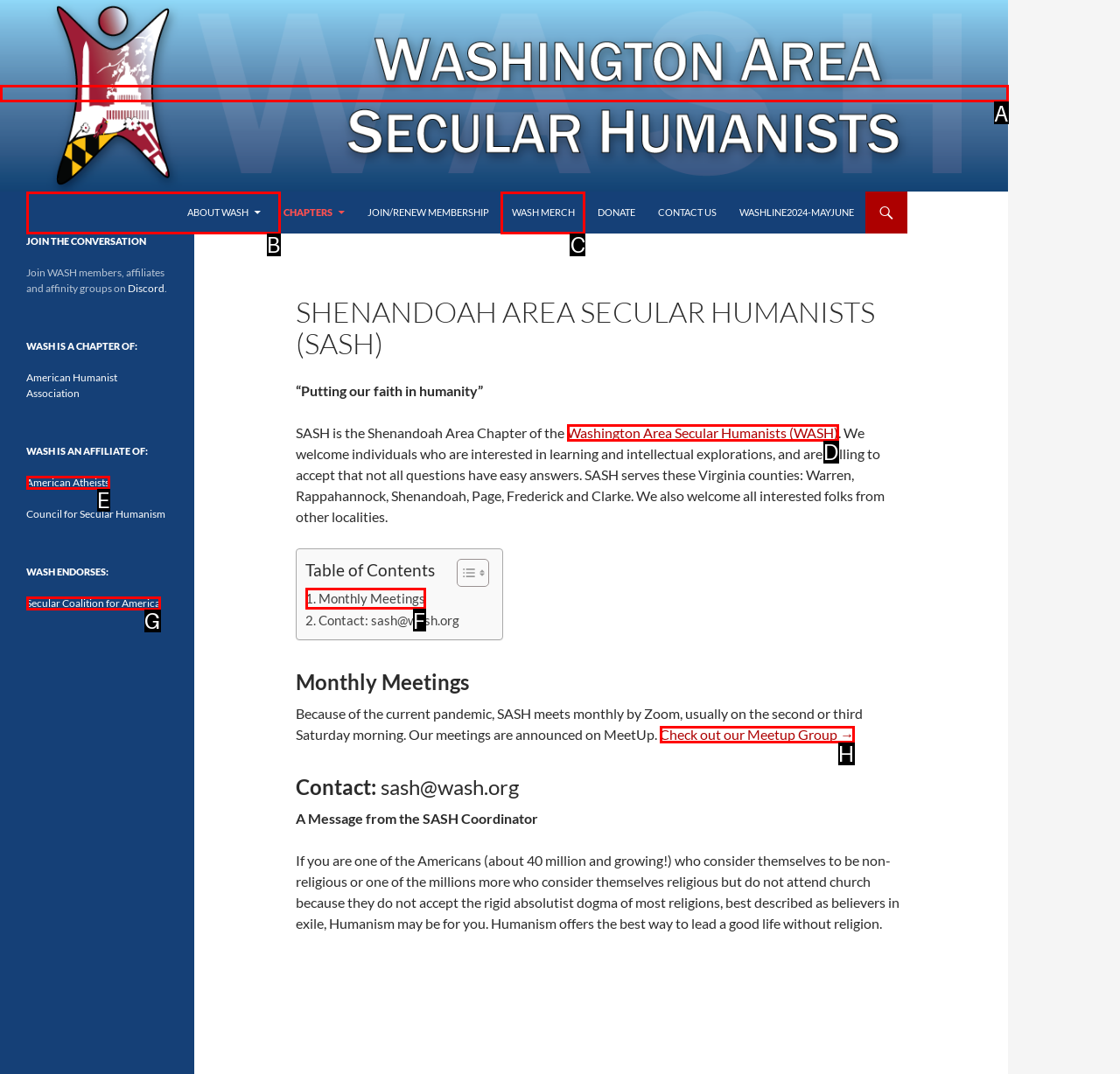Select the HTML element that corresponds to the description: Washington Area Secular Humanists (WASH)
Reply with the letter of the correct option from the given choices.

D